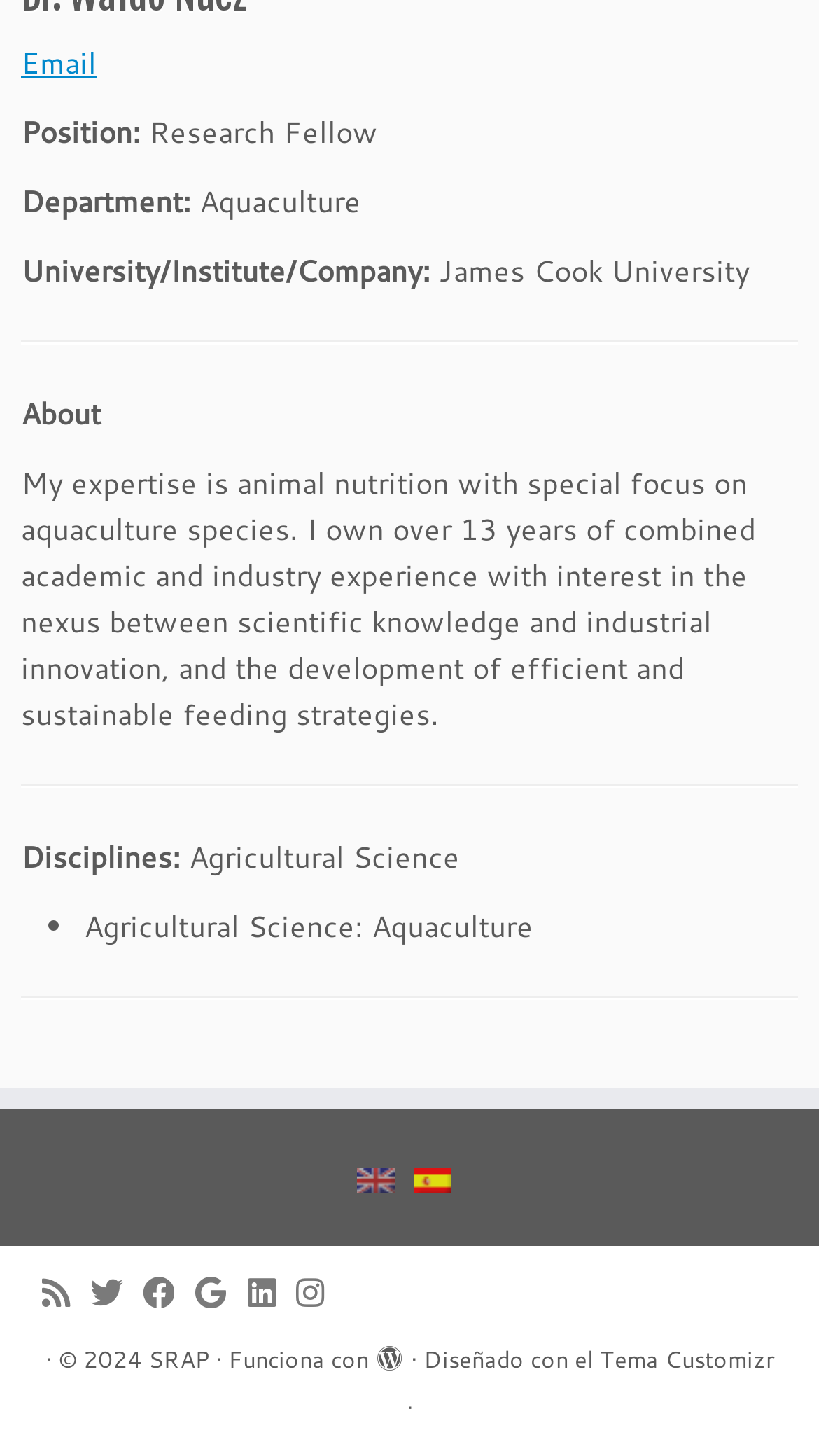Kindly determine the bounding box coordinates for the clickable area to achieve the given instruction: "Click on English (en) language option".

[0.436, 0.797, 0.482, 0.82]